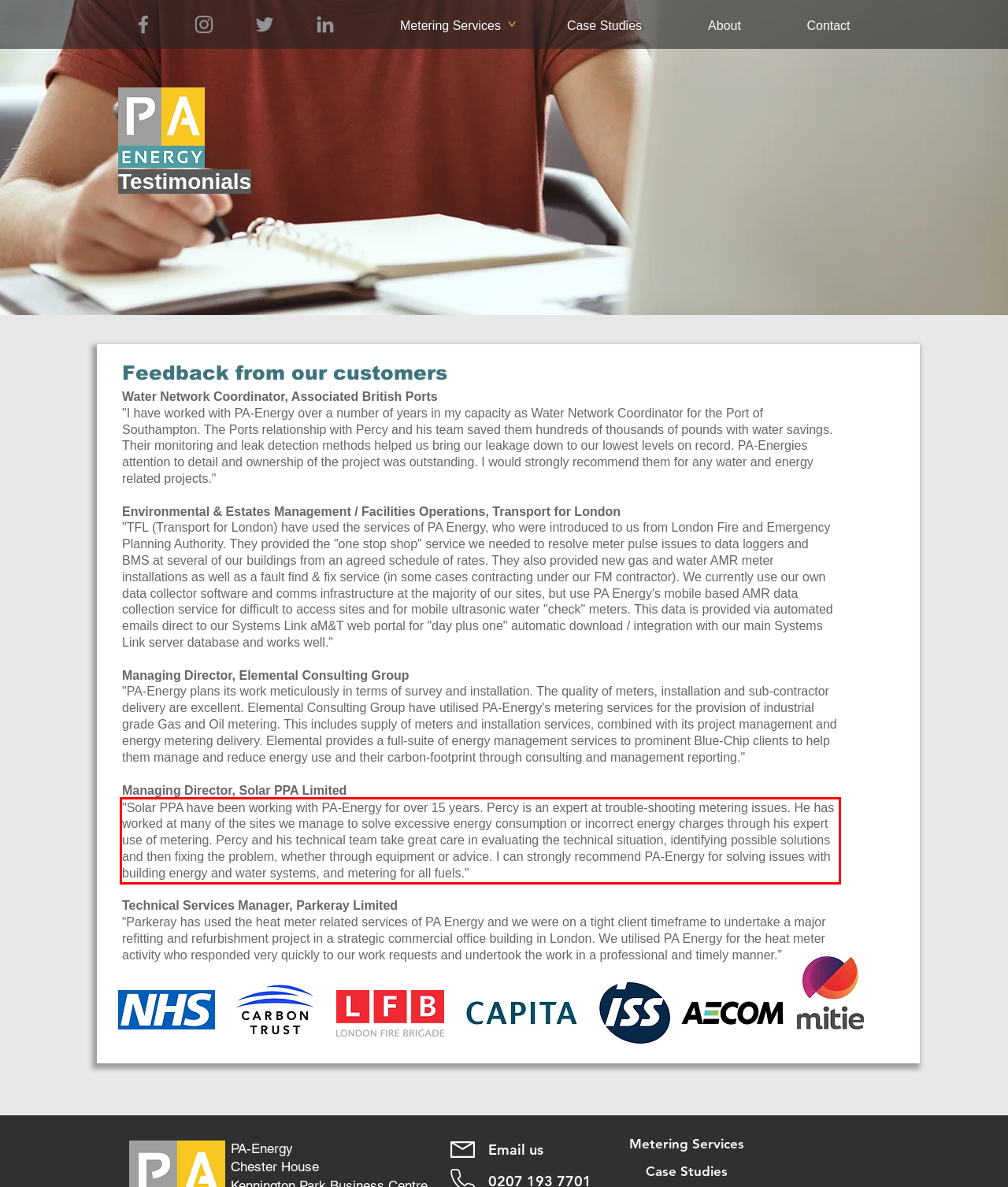View the screenshot of the webpage and identify the UI element surrounded by a red bounding box. Extract the text contained within this red bounding box.

"Solar PPA have been working with PA-Energy for over 15 years. Percy is an expert at trouble-shooting metering issues. He has worked at many of the sites we manage to solve excessive energy consumption or incorrect energy charges through his expert use of metering. Percy and his technical team take great care in evaluating the technical situation, identifying possible solutions and then fixing the problem, whether through equipment or advice. I can strongly recommend PA-Energy for solving issues with building energy and water systems, and metering for all fuels."